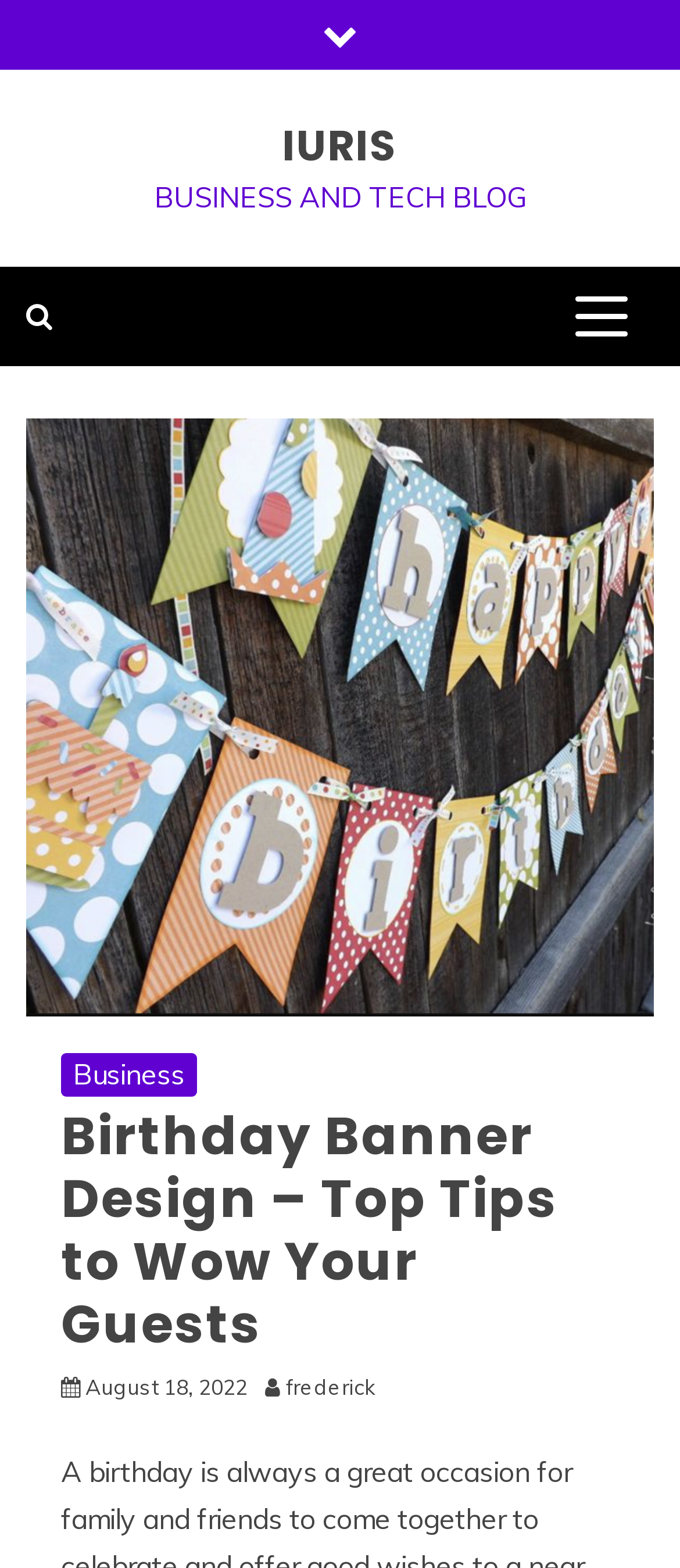Identify the bounding box coordinates for the UI element described by the following text: "IURIS". Provide the coordinates as four float numbers between 0 and 1, in the format [left, top, right, bottom].

[0.415, 0.074, 0.585, 0.111]